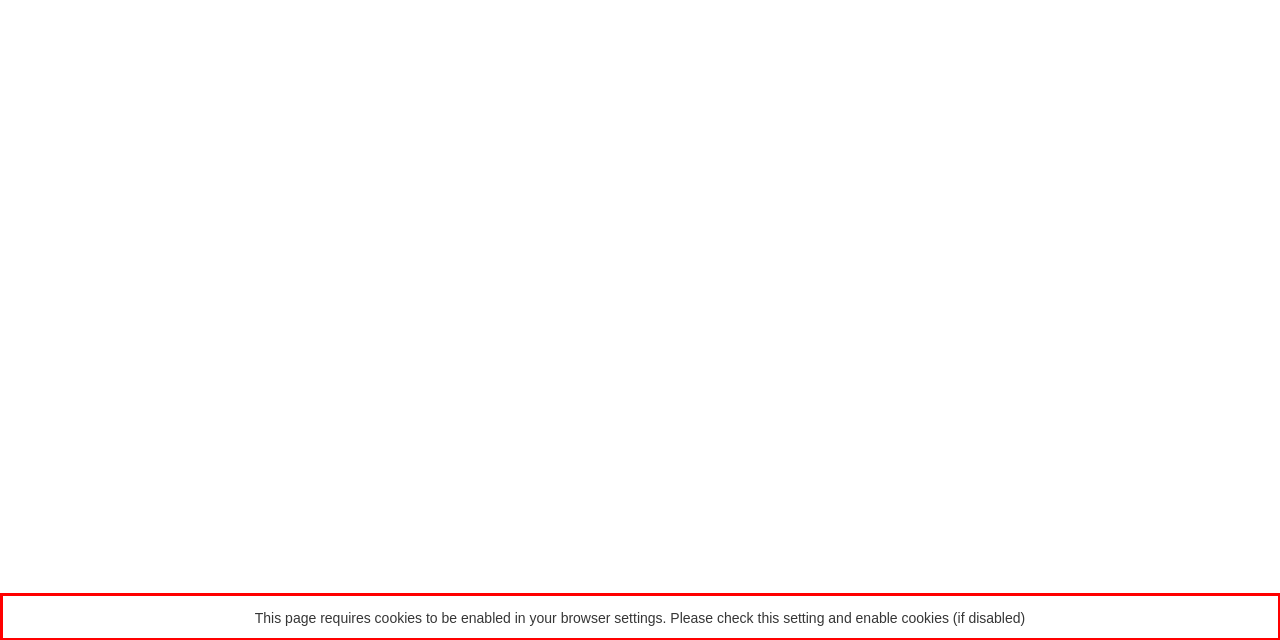Identify the text inside the red bounding box on the provided webpage screenshot by performing OCR.

This page requires cookies to be enabled in your browser settings. Please check this setting and enable cookies (if disabled)